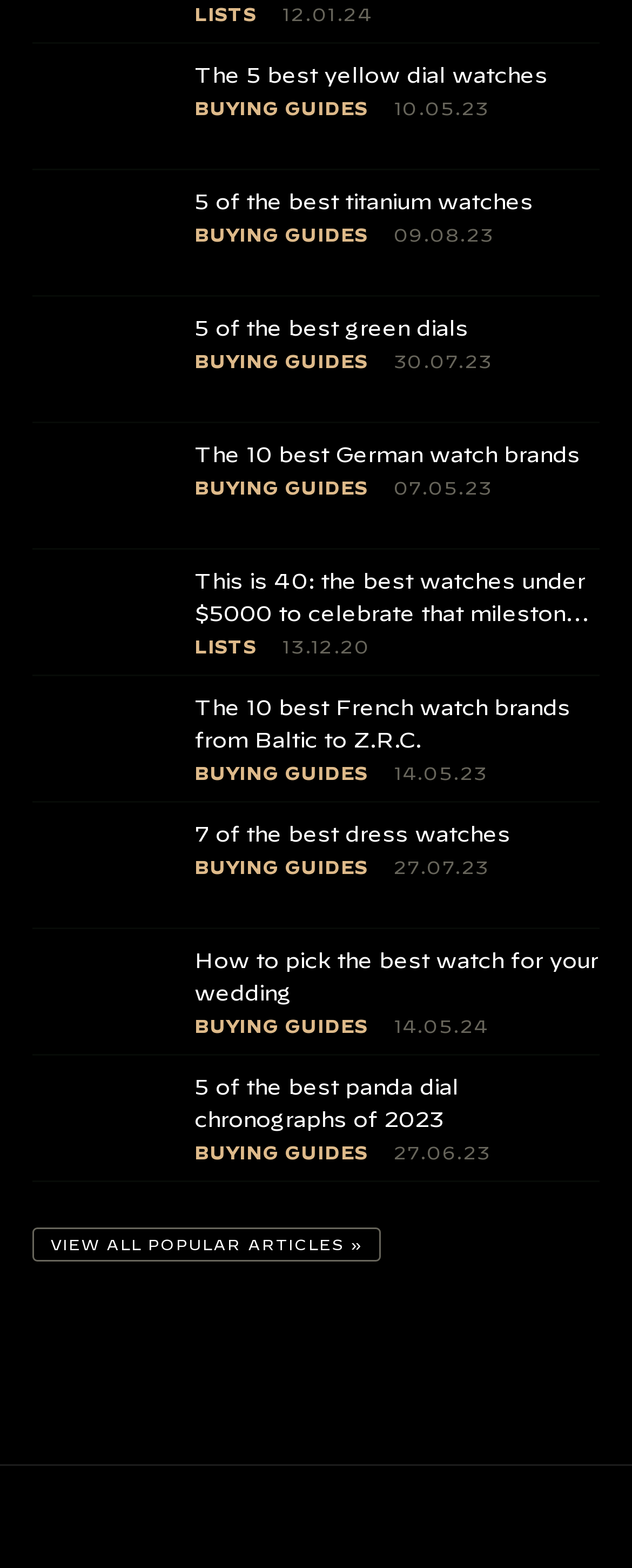What is the date of the latest article?
Look at the image and answer with only one word or phrase.

14.05.24